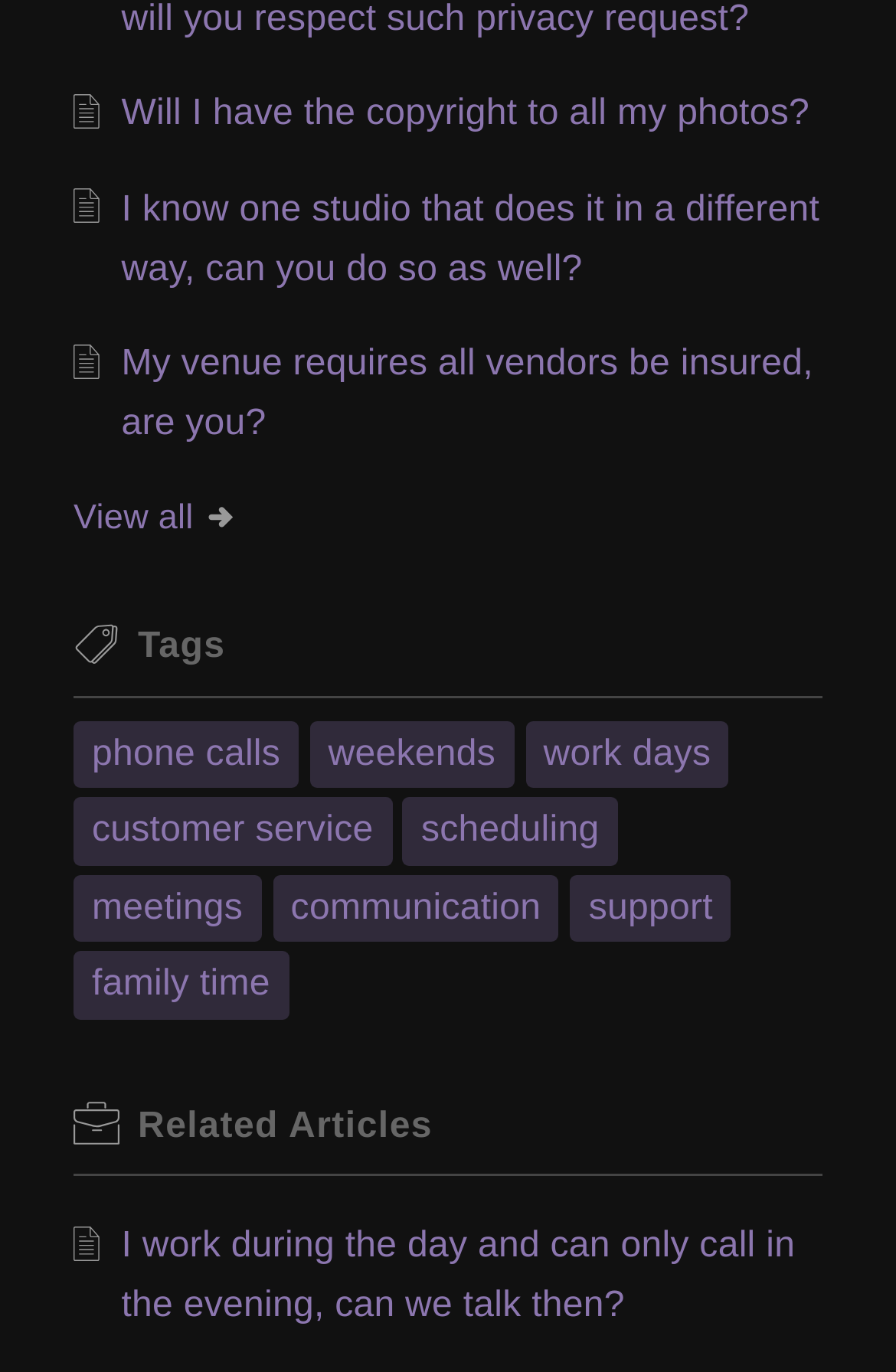What is the last question asked on this webpage?
Please give a detailed and thorough answer to the question, covering all relevant points.

I looked at the links on the webpage and found that the last question asked is 'I work during the day and can only call in the evening, can we talk then?' which is located at the bottom of the webpage.